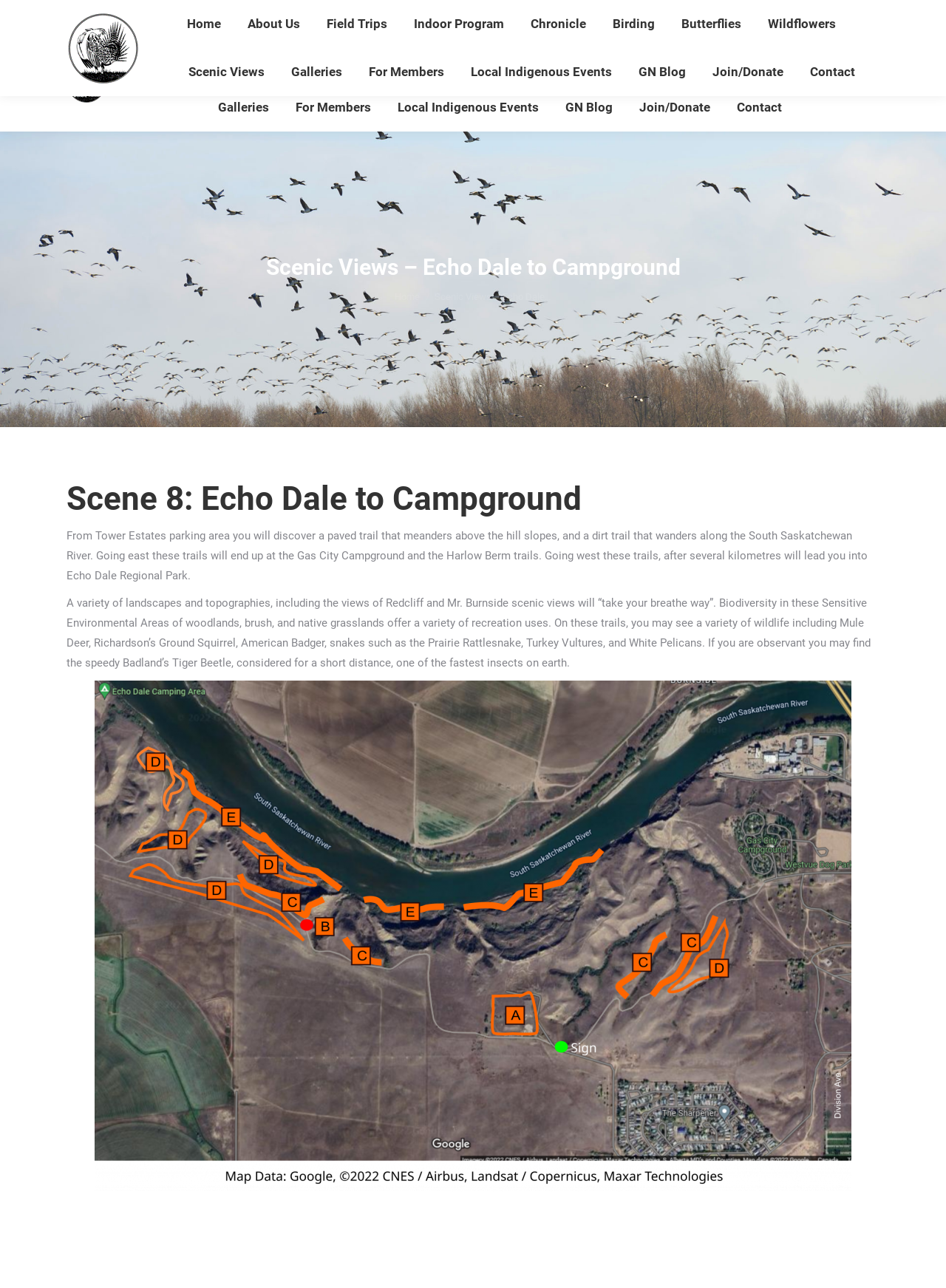Please locate the bounding box coordinates of the element that should be clicked to complete the given instruction: "Go to top of the page".

[0.958, 0.703, 0.992, 0.729]